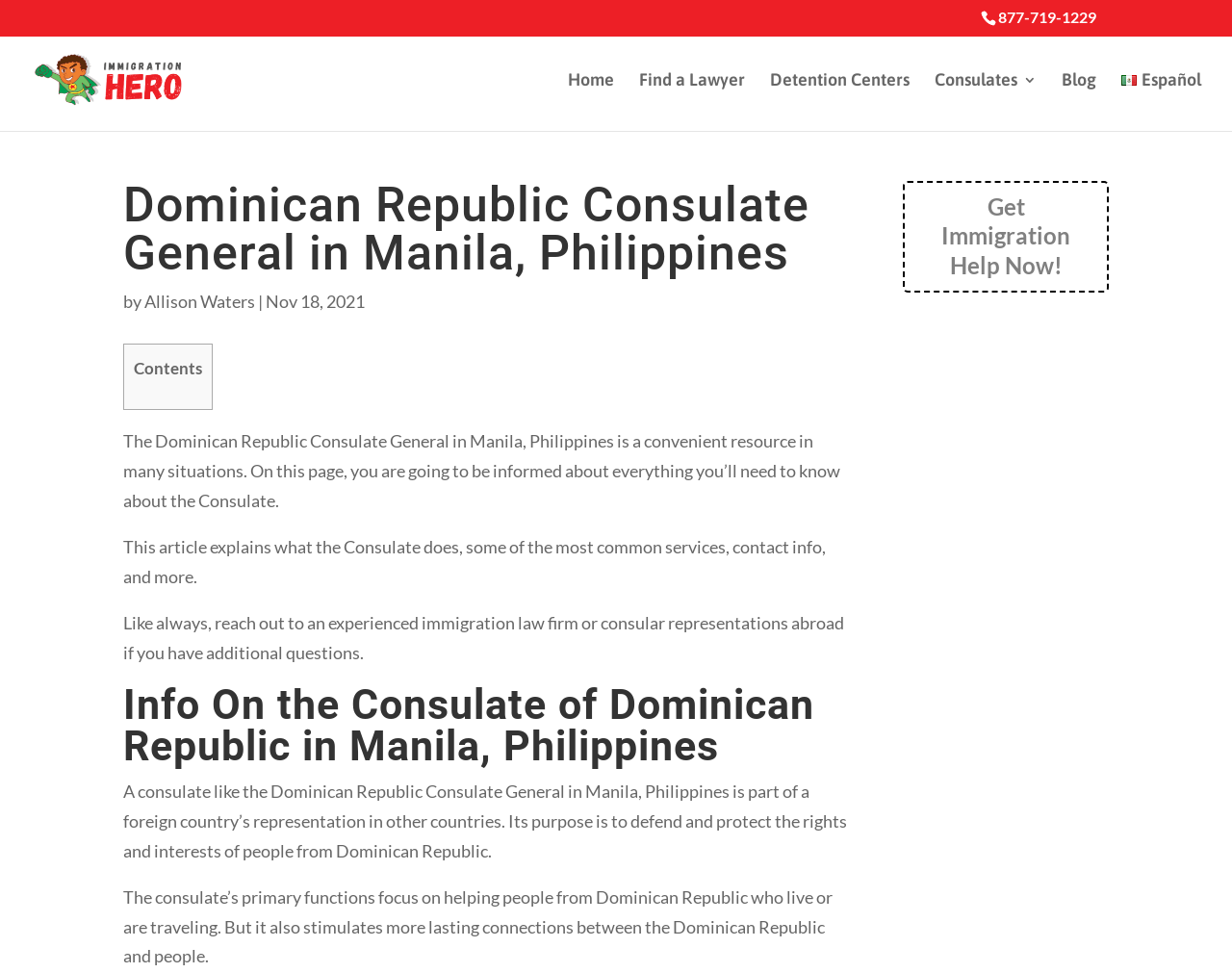Identify the bounding box of the HTML element described here: "Allison Waters". Provide the coordinates as four float numbers between 0 and 1: [left, top, right, bottom].

[0.117, 0.298, 0.207, 0.32]